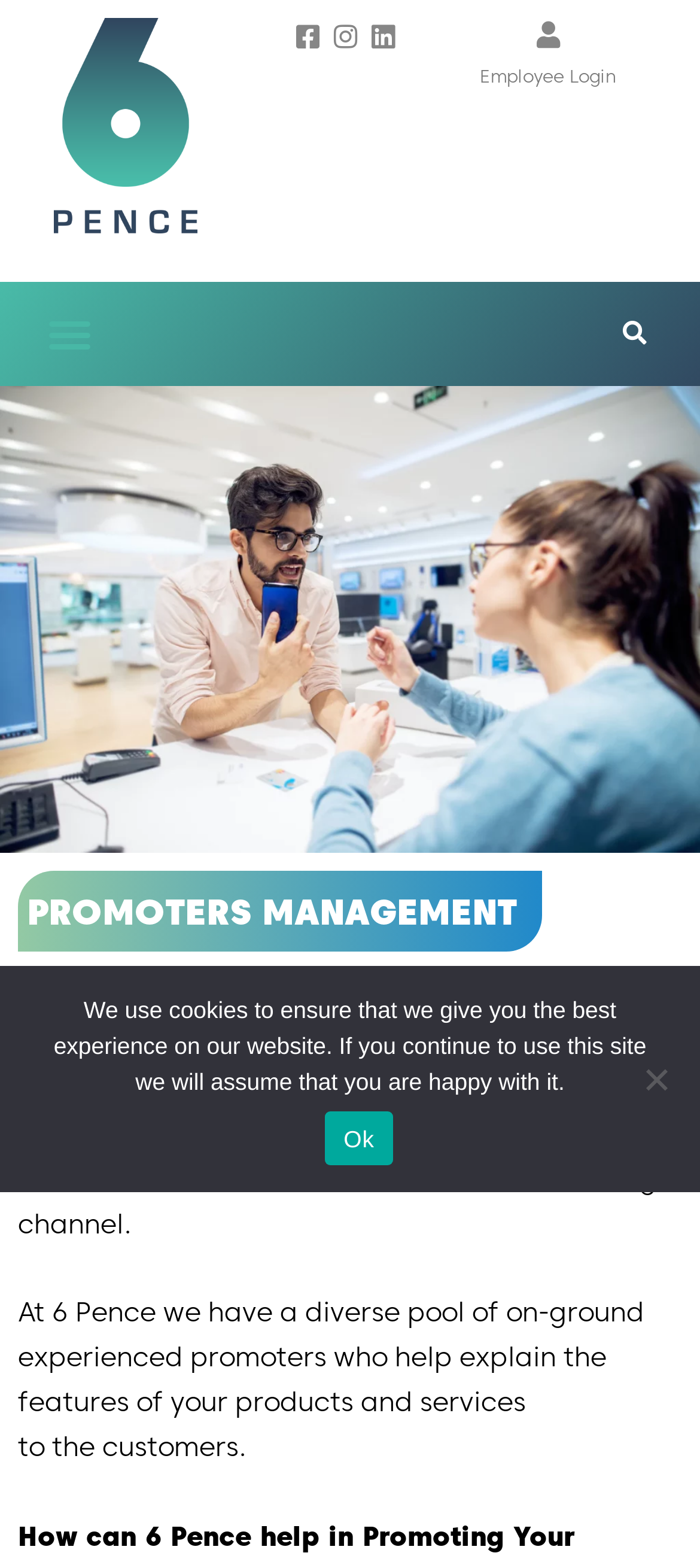How many social media links are there?
Give a one-word or short-phrase answer derived from the screenshot.

3